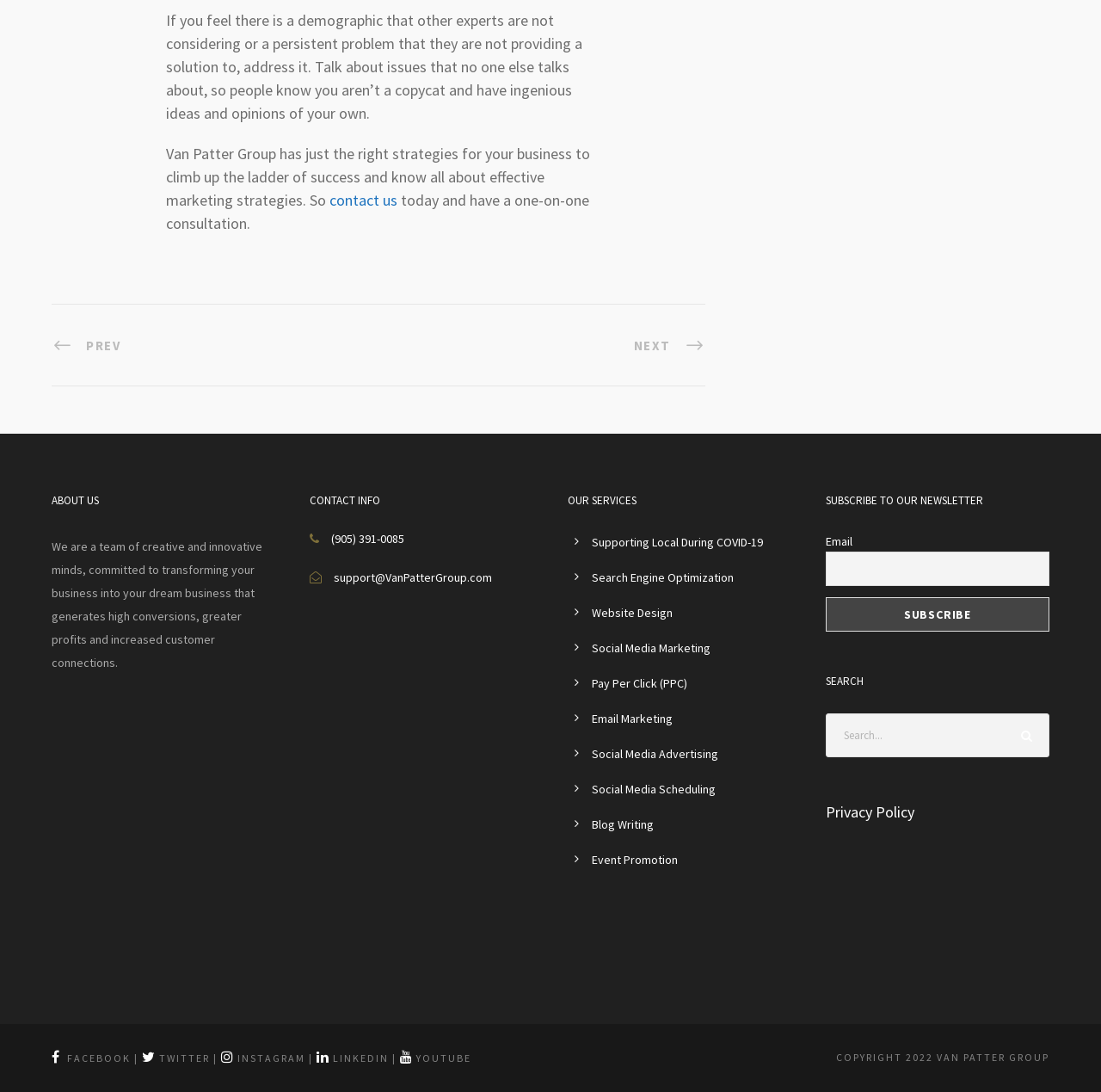Please mark the bounding box coordinates of the area that should be clicked to carry out the instruction: "Search for something".

[0.75, 0.653, 0.953, 0.694]